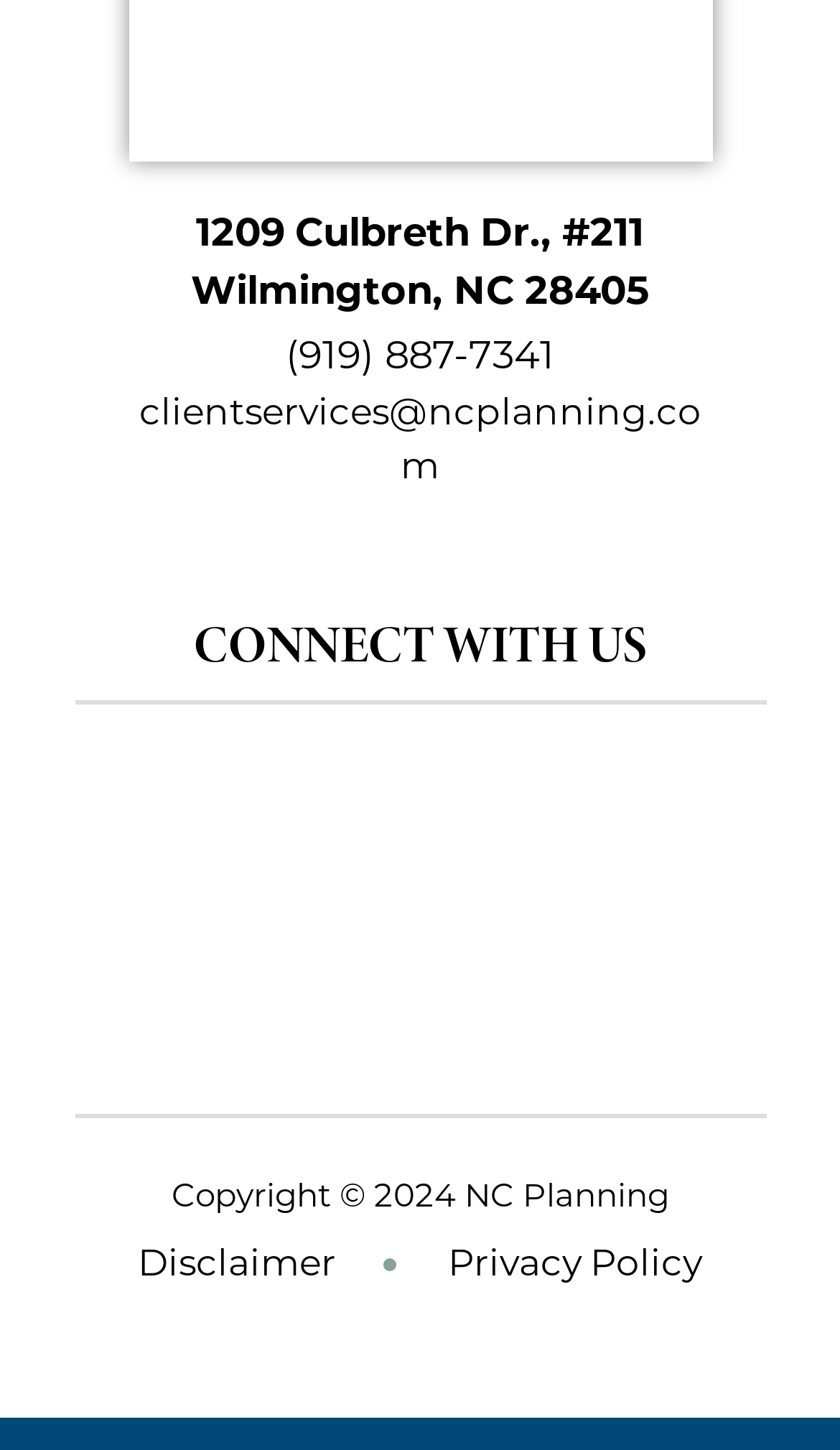Identify the coordinates of the bounding box for the element described below: "(919) 887-7341". Return the coordinates as four float numbers between 0 and 1: [left, top, right, bottom].

[0.34, 0.229, 0.66, 0.262]